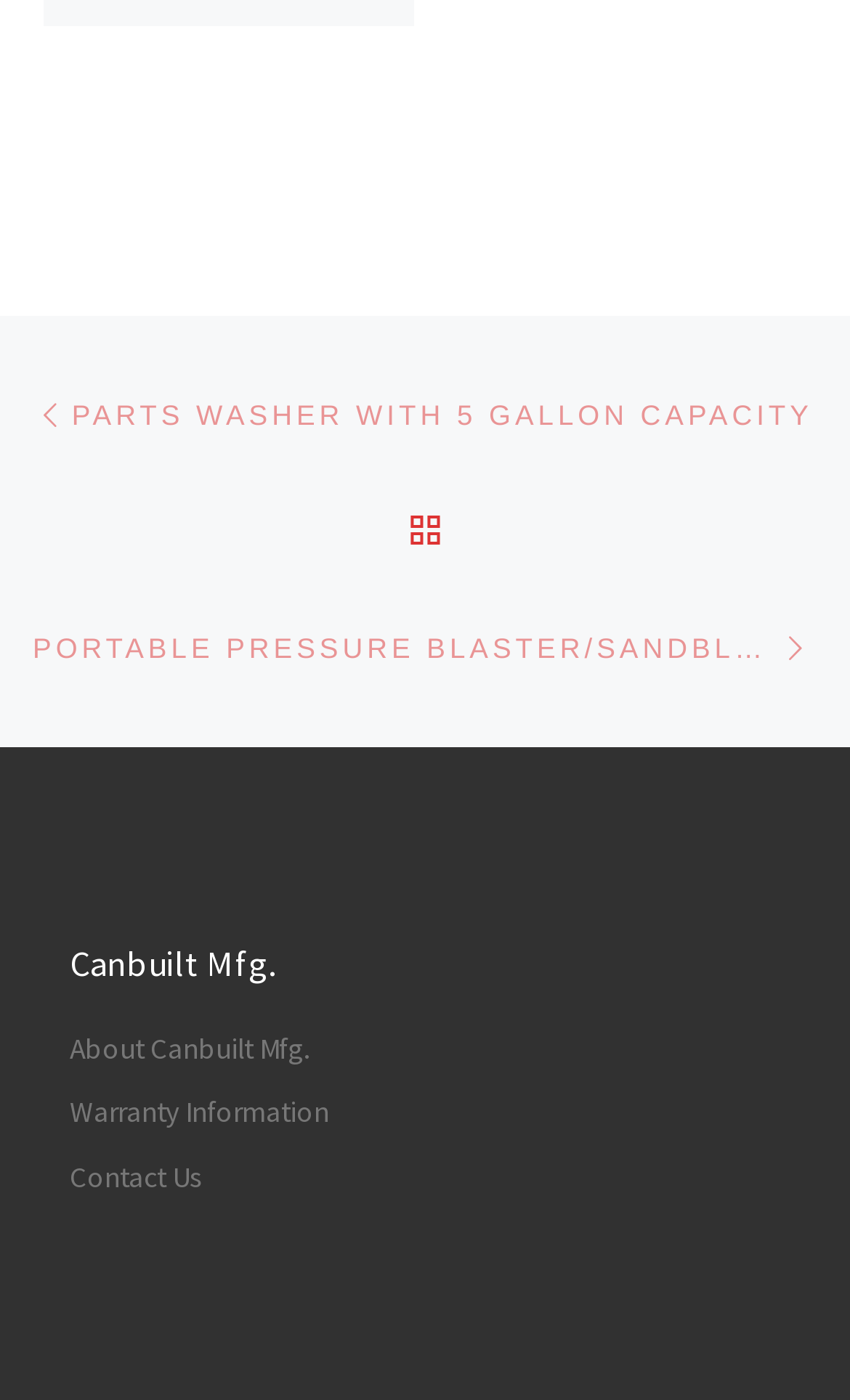Provide the bounding box coordinates of the UI element that matches the description: "Back to post list".

[0.474, 0.338, 0.526, 0.421]